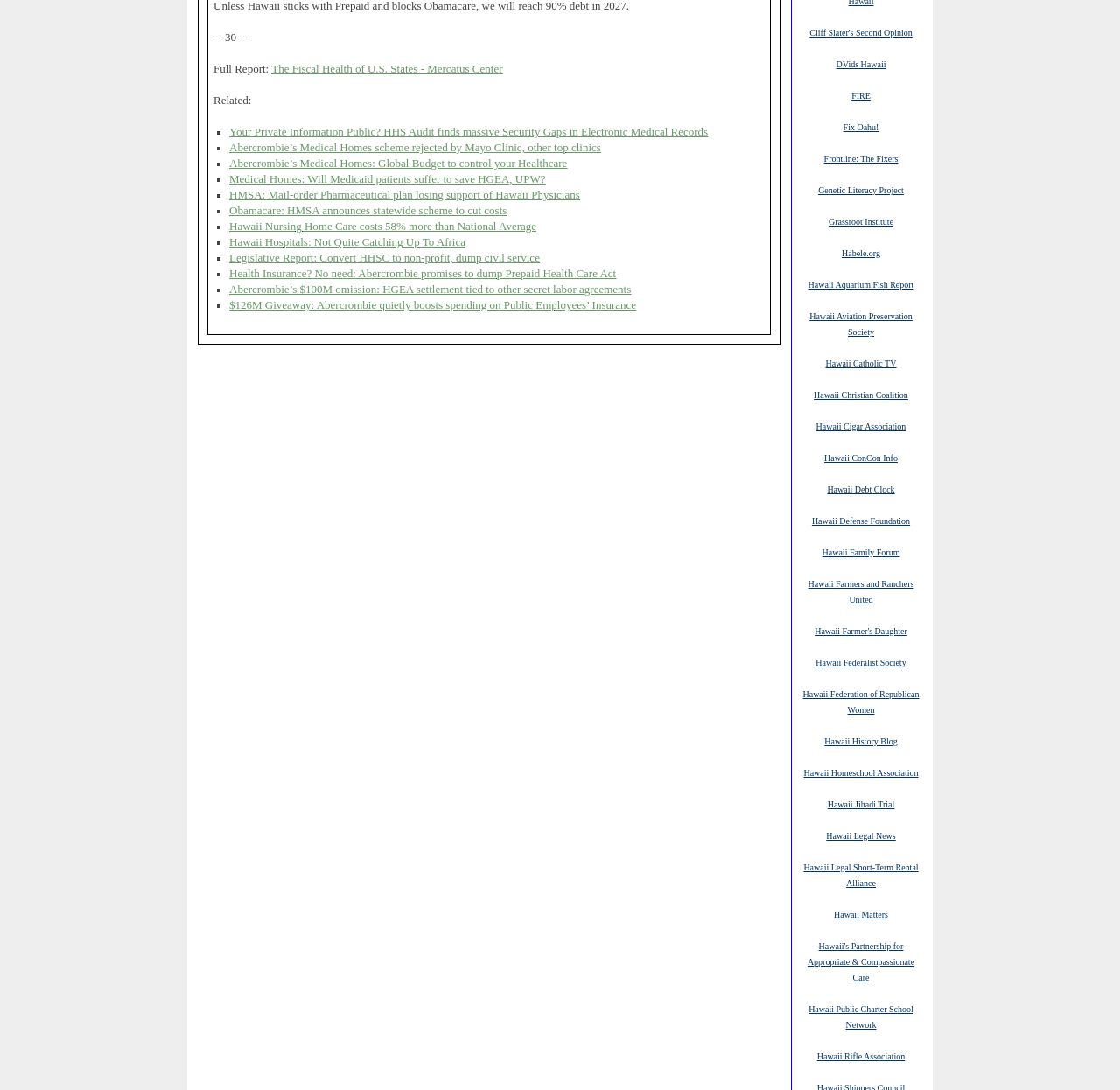Given the description "Guidelines Plus", provide the bounding box coordinates of the corresponding UI element.

None